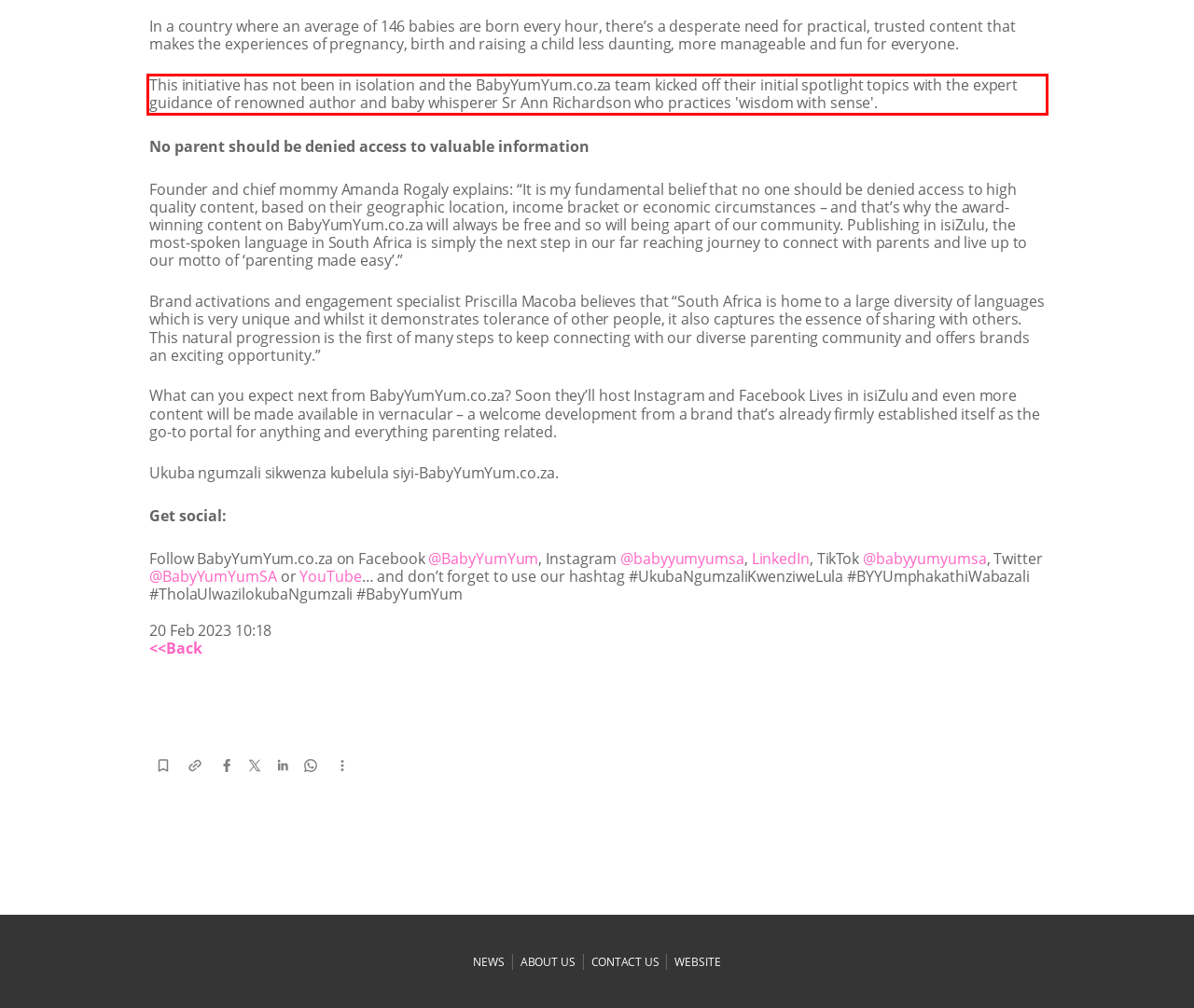The screenshot provided shows a webpage with a red bounding box. Apply OCR to the text within this red bounding box and provide the extracted content.

This initiative has not been in isolation and the BabyYumYum.co.za team kicked off their initial spotlight topics with the expert guidance of renowned author and baby whisperer Sr Ann Richardson who practices 'wisdom with sense'.